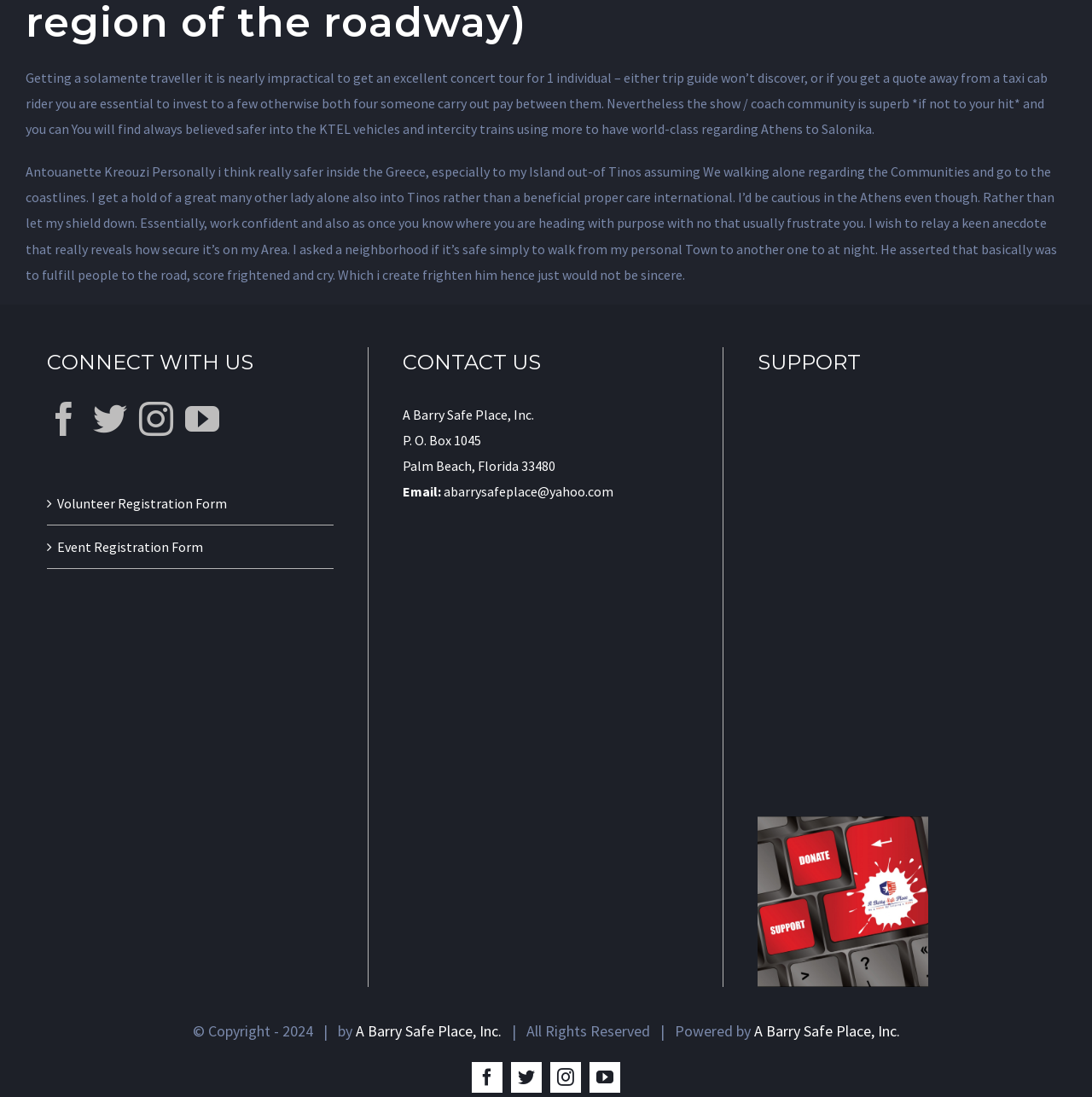How can you support the organization?
Answer with a single word or phrase by referring to the visual content.

Donate with PayPal